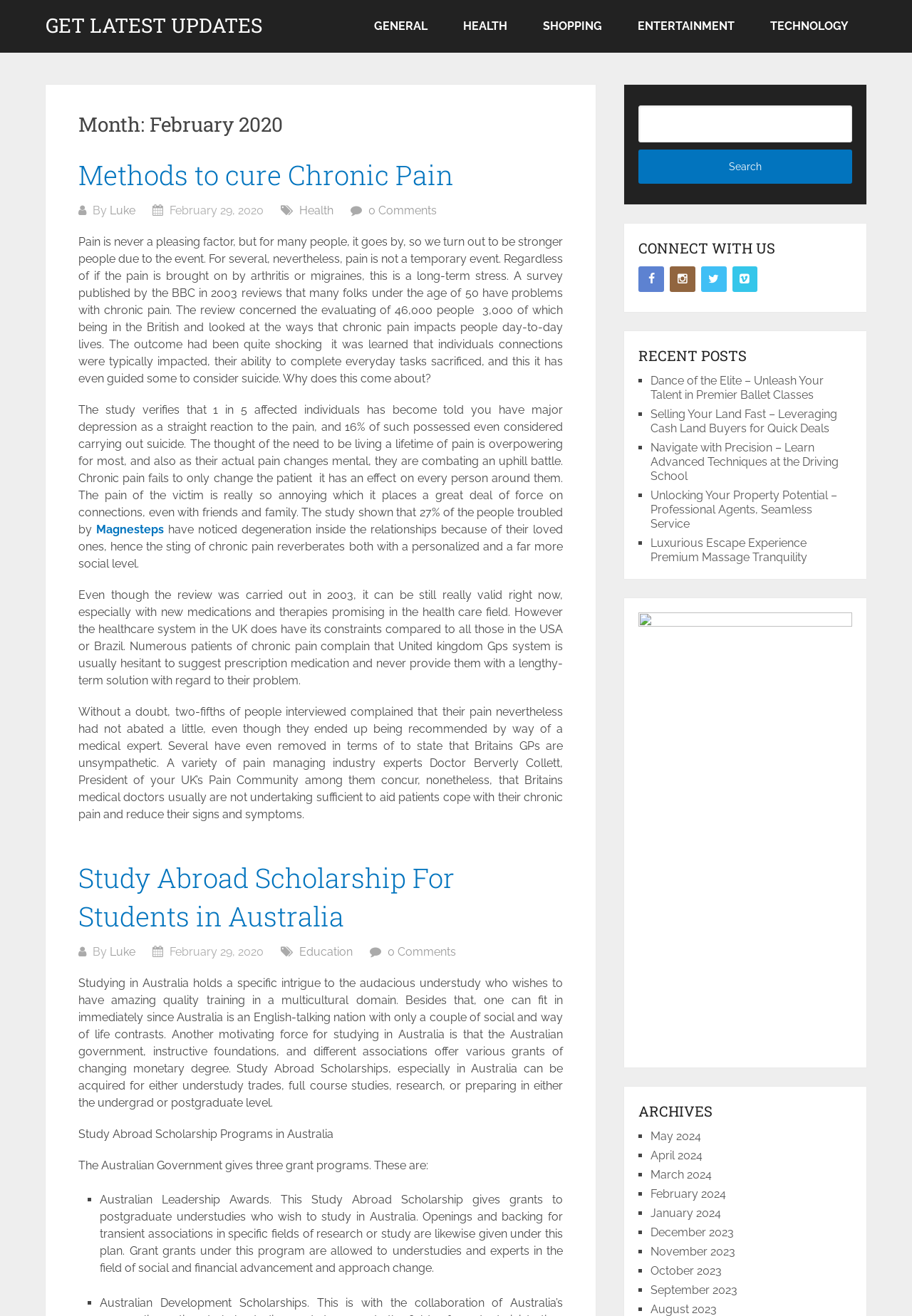Please determine the bounding box coordinates of the area that needs to be clicked to complete this task: 'Send an email to MGINSBroker@aol.com'. The coordinates must be four float numbers between 0 and 1, formatted as [left, top, right, bottom].

None